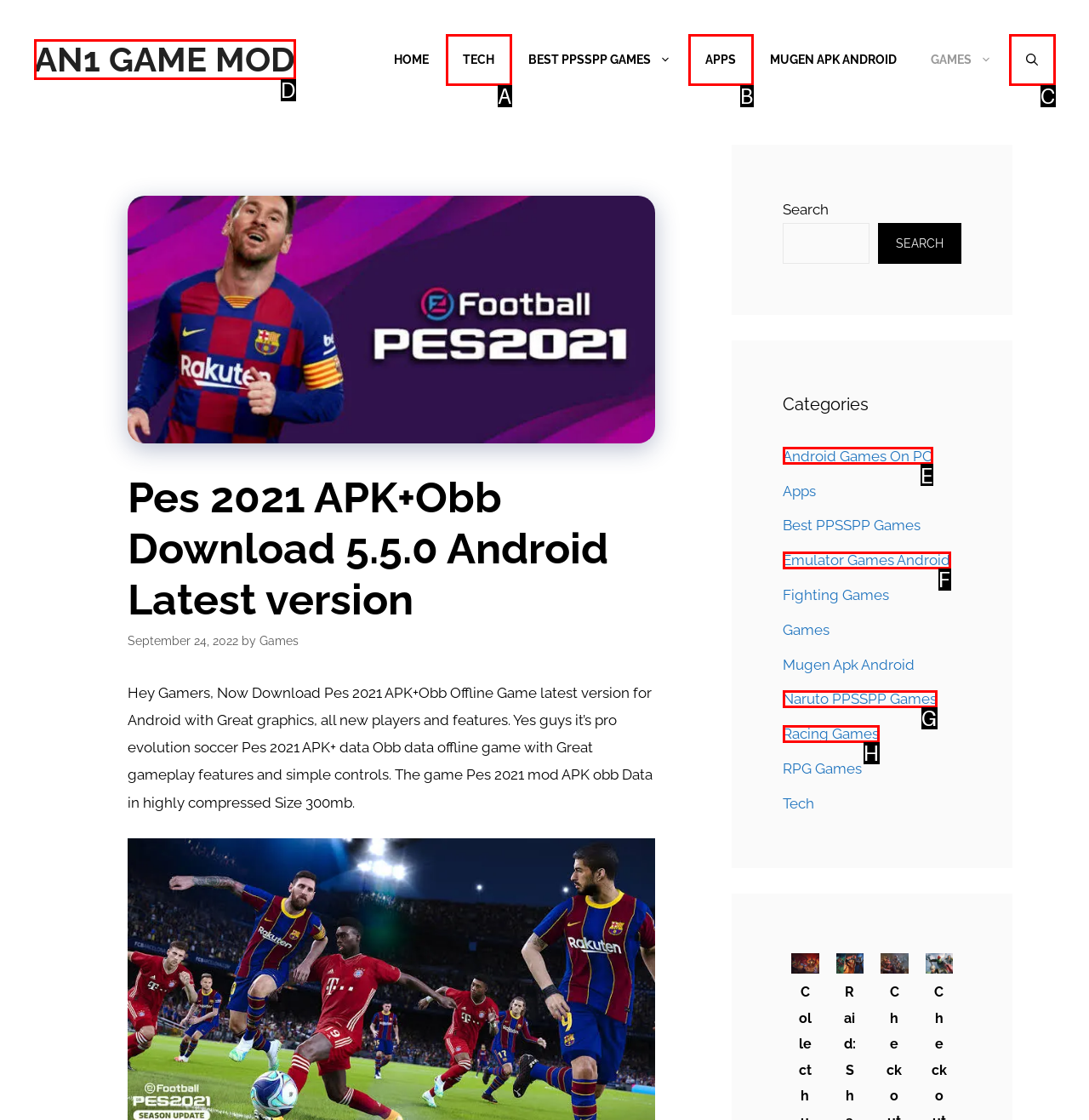With the provided description: Android Games On PC, select the most suitable HTML element. Respond with the letter of the selected option.

E